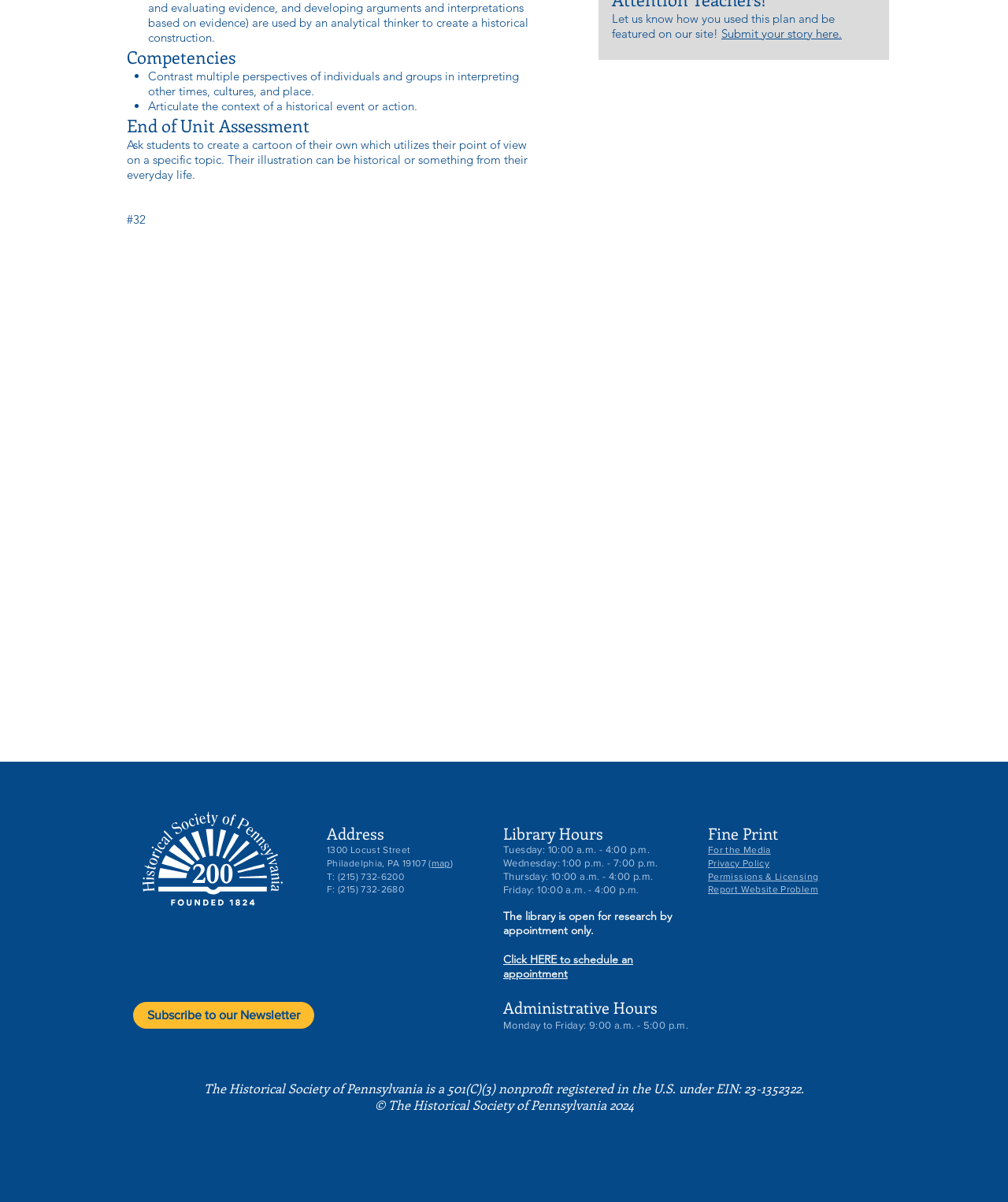Given the following UI element description: "Behavioral Issues and Solutions", find the bounding box coordinates in the webpage screenshot.

None